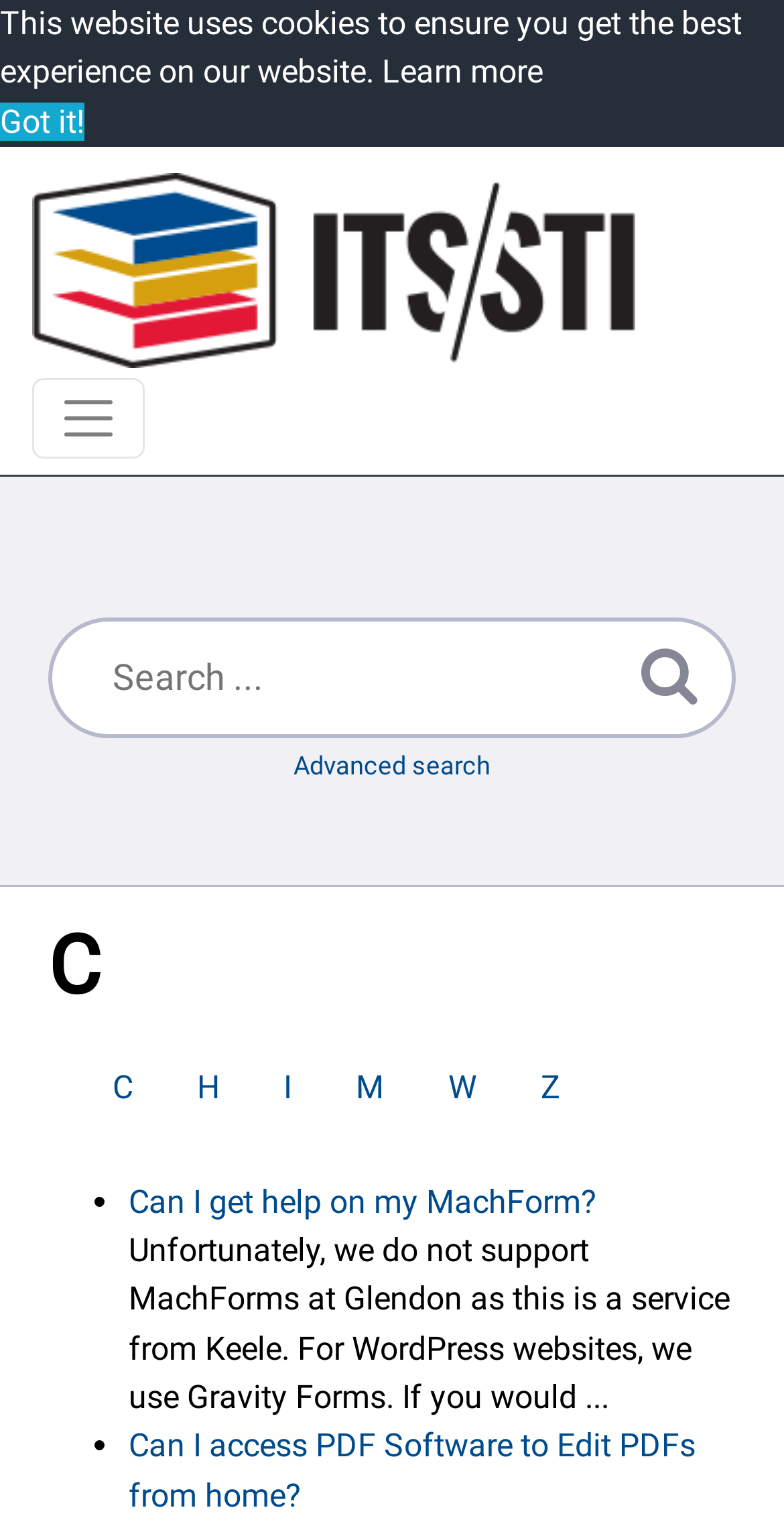Provide the bounding box coordinates of the area you need to click to execute the following instruction: "click on Can I get help on my MachForm?".

[0.164, 0.777, 0.762, 0.802]